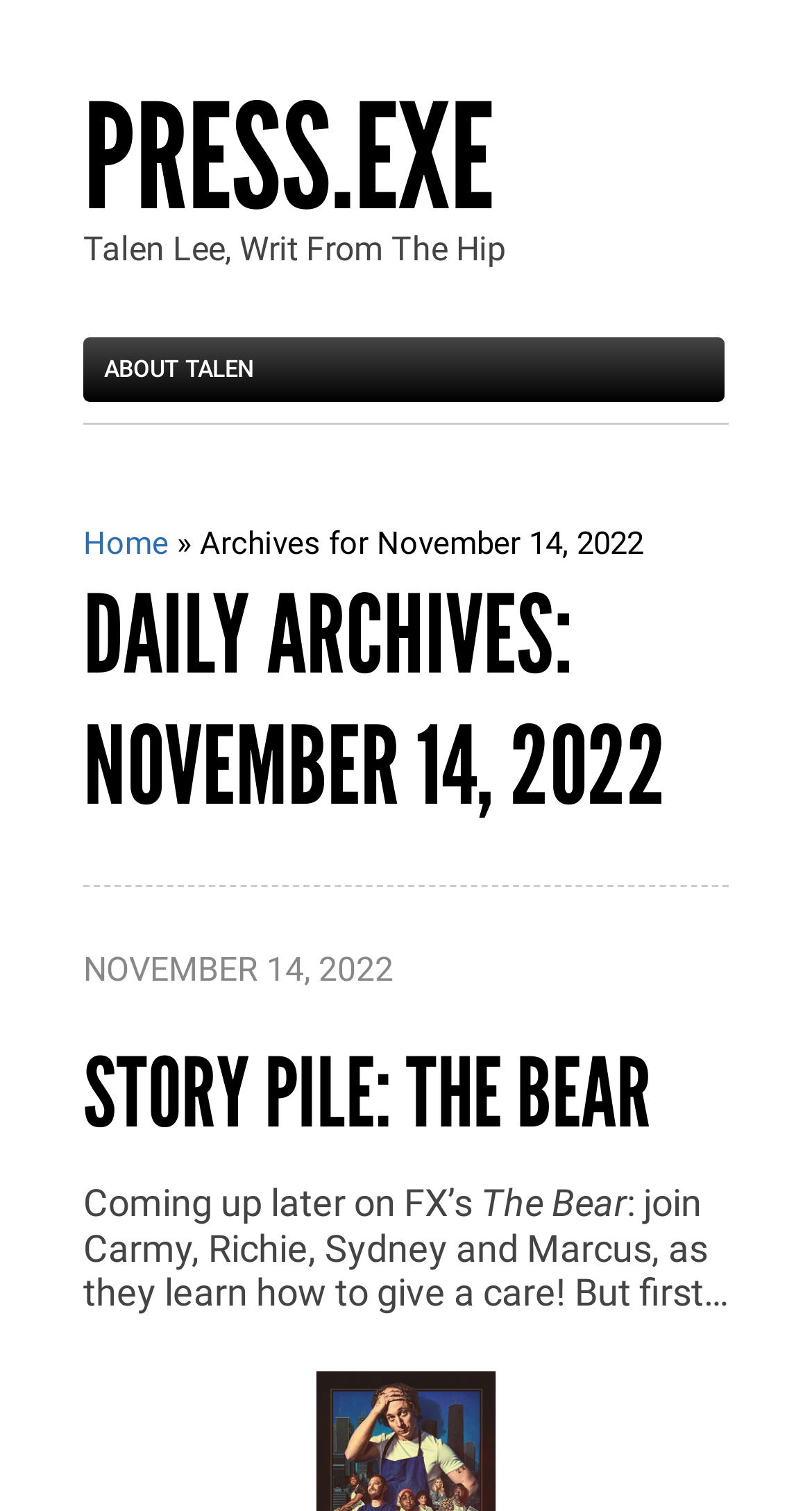What TV channel is mentioned in the webpage?
Give a single word or phrase answer based on the content of the image.

FX